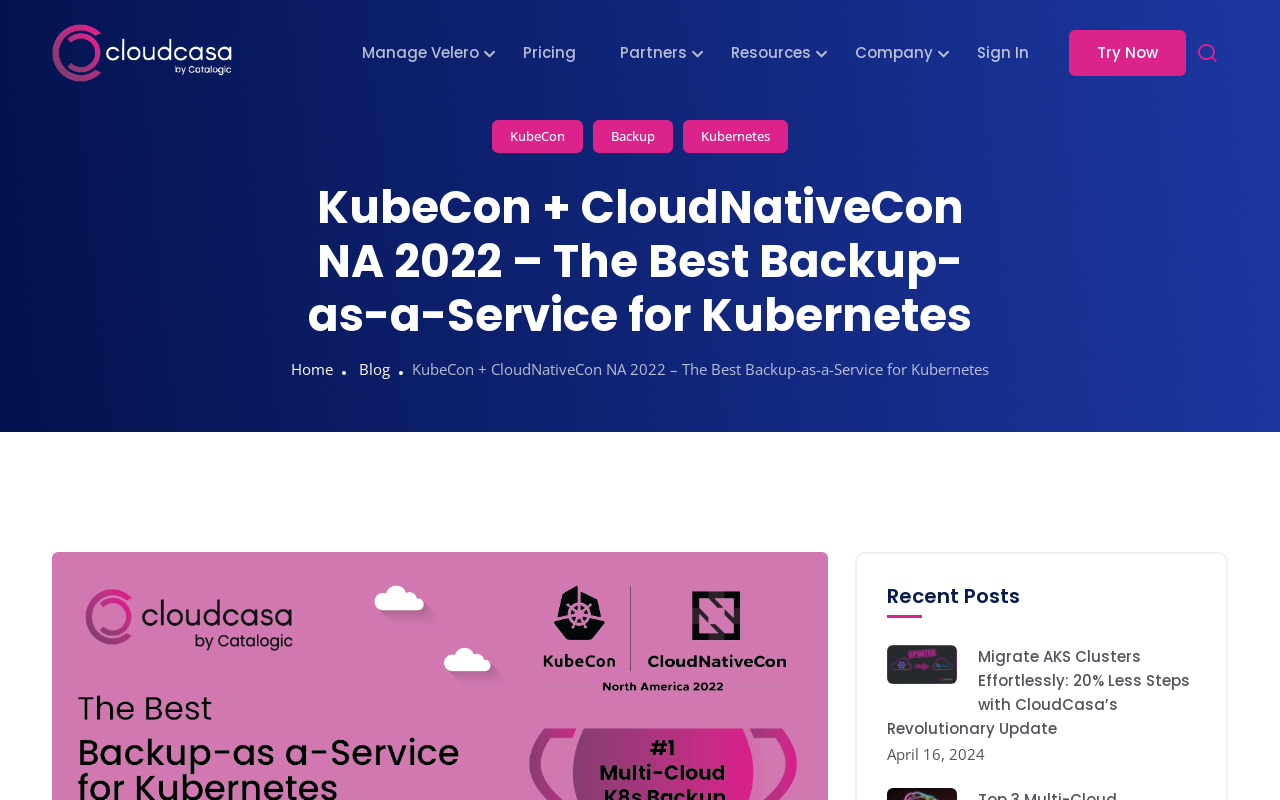What is the topic of the recent blog post?
Please respond to the question with a detailed and informative answer.

I found the recent blog post by looking at the section with the heading 'Recent Posts'. The link 'Migrate AKS Clusters Effortlessly: 20% Less Steps with CloudCasa’s Revolutionary Update' is the topic of the recent blog post.